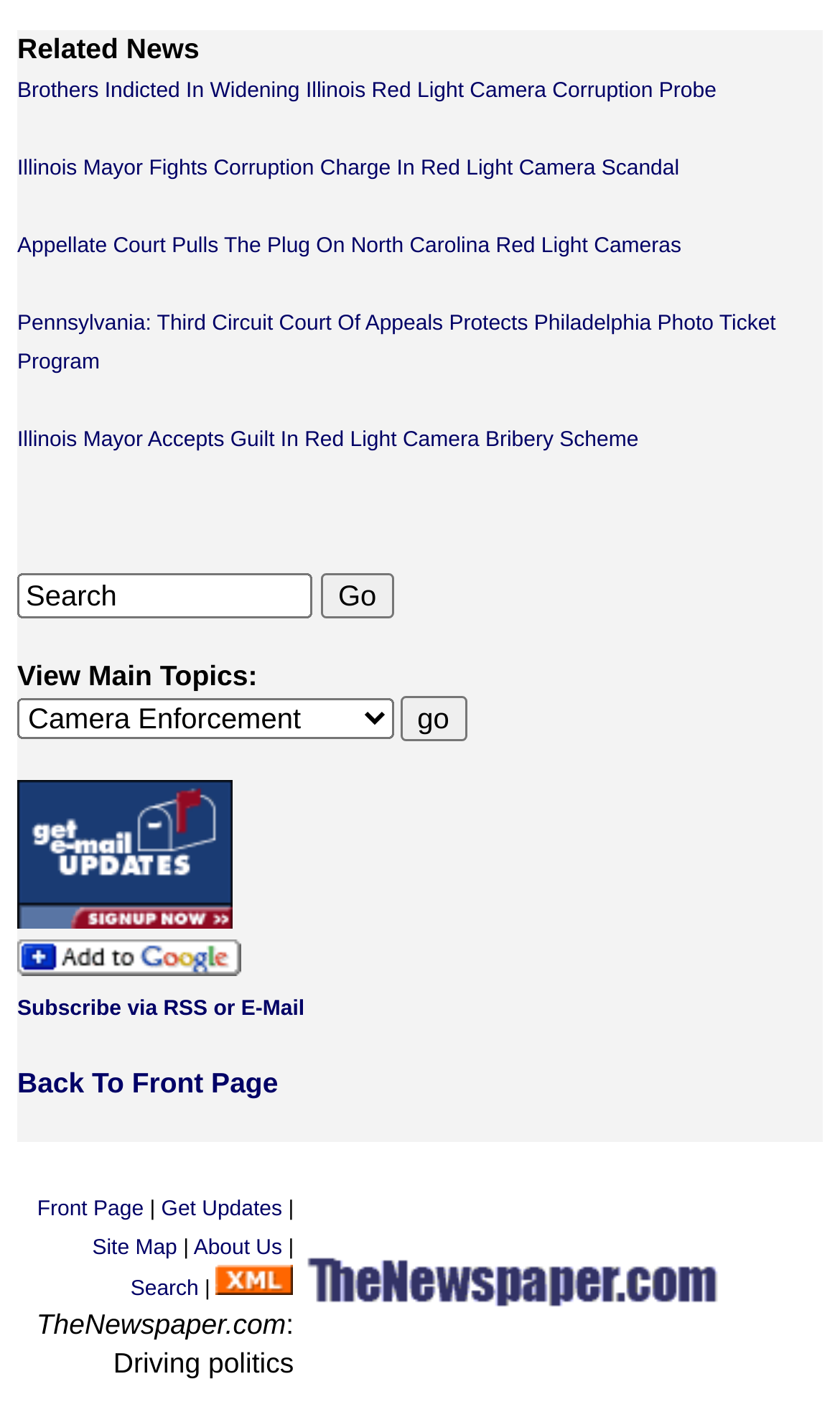Please identify the bounding box coordinates of the region to click in order to complete the task: "Go to front page". The coordinates must be four float numbers between 0 and 1, specified as [left, top, right, bottom].

[0.044, 0.851, 0.171, 0.868]